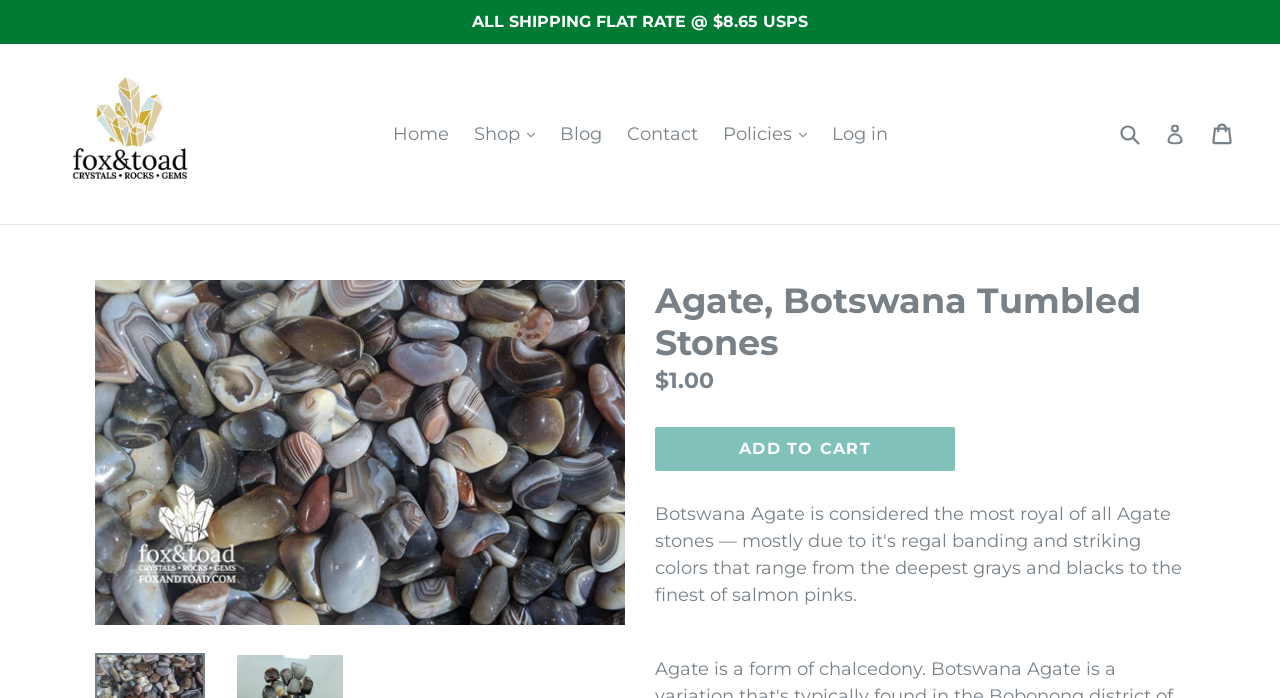Generate a thorough description of the webpage.

This webpage is about Botswana Agate, a type of Agate stone. At the top, there is a flat rate shipping notice that reads "ALL SHIPPING FLAT RATE @ $8.65 USPS". Below this notice, there is a navigation menu with links to "Home", "Shop", "Blog", "Contact", "Policies", and "Log in". To the right of the navigation menu, there is a search bar with a submit button. 

On the left side of the page, there are four images of Botswana Agate stones, stacked vertically. Next to these images, there is a heading that reads "Agate, Botswana Tumbled Stones". Below the heading, there is a price section that displays the regular price of $1.00. 

To the right of the price section, there is an "ADD TO CART" button. At the top right corner of the page, there is a link to "Log in" and a link to "Cart Cart". The page also has a logo of "fox&toad" at the top left corner, which is a link to the website's homepage.